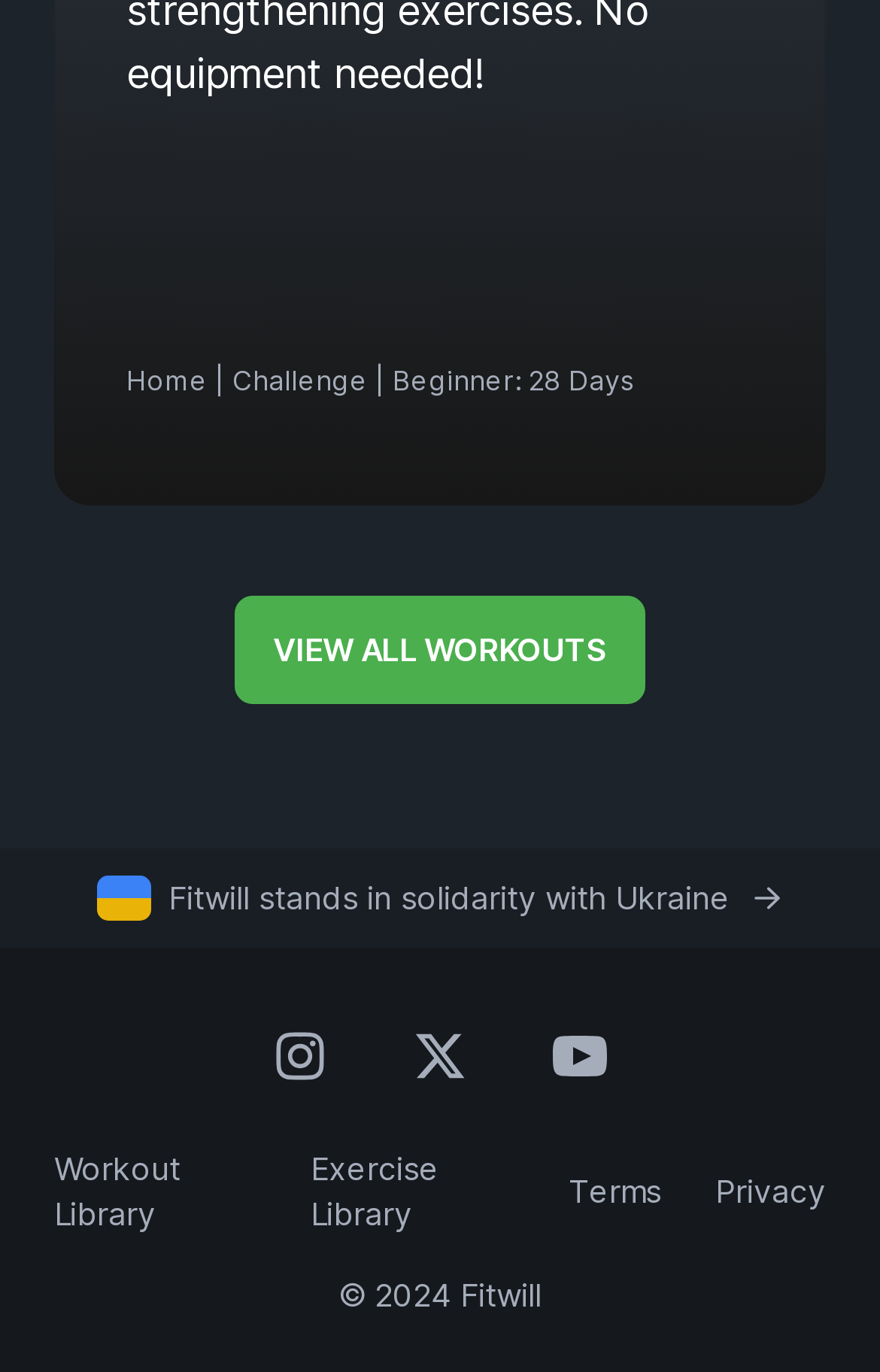Provide a short answer to the following question with just one word or phrase: What is the statement of solidarity displayed on the webpage?

Ukraine